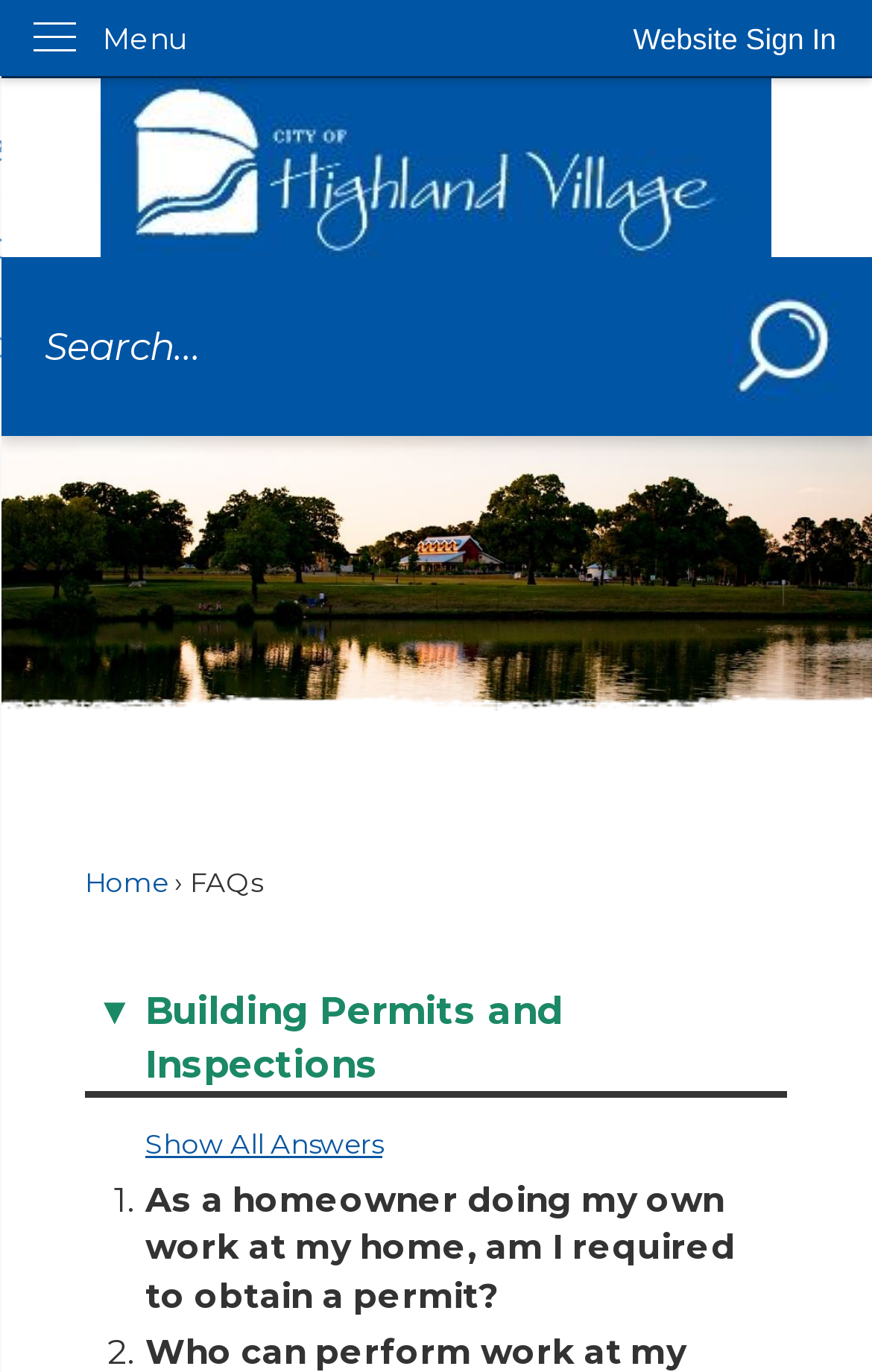Analyze the image and provide a detailed answer to the question: What is the first question listed under 'Building Permits and Inspections'?

The first question listed under 'Building Permits and Inspections' is 'As a homeowner doing my own work at my home, am I required to obtain a permit?' This question is related to building permits and inspections.